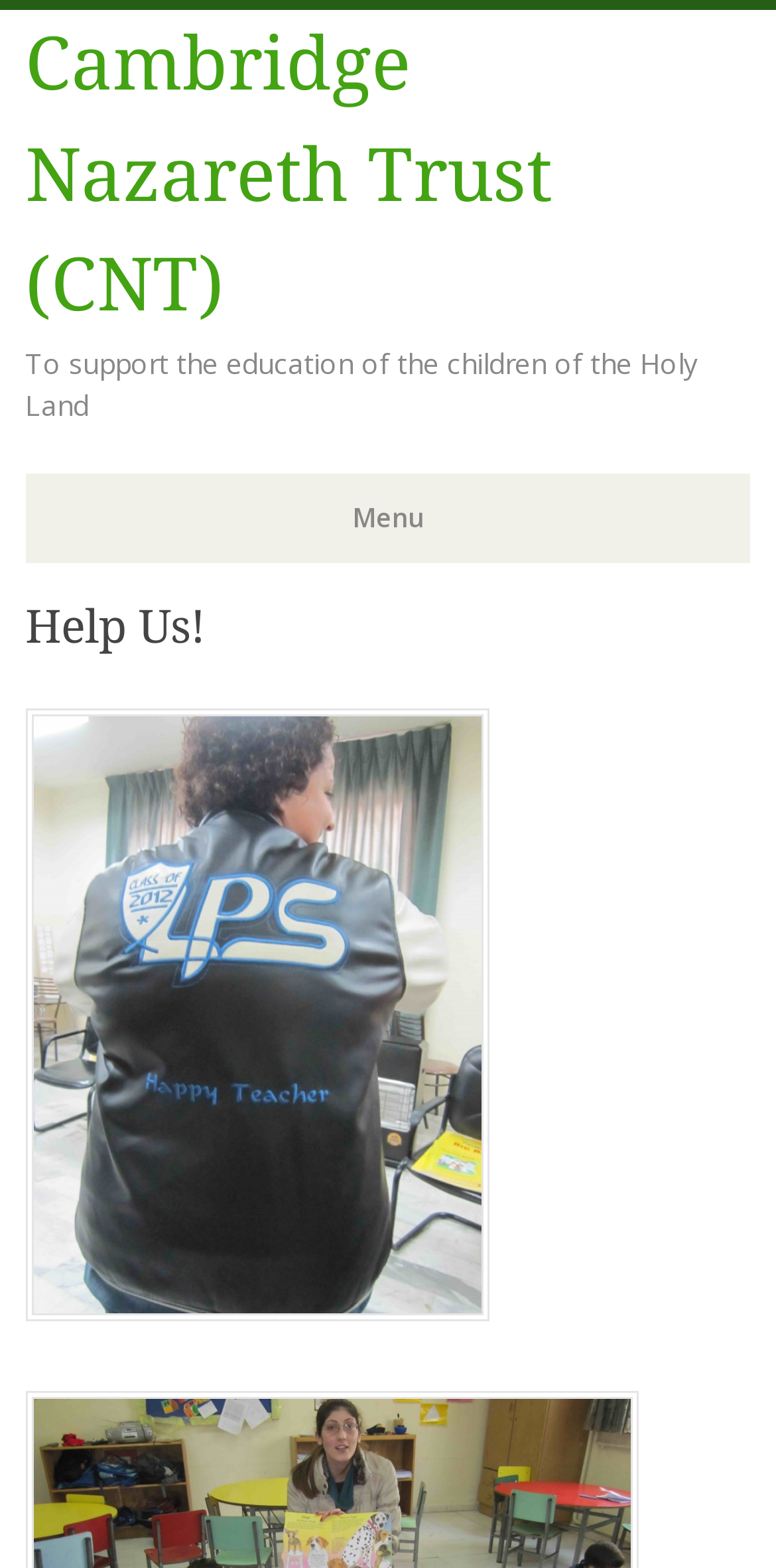Bounding box coordinates are specified in the format (top-left x, top-left y, bottom-right x, bottom-right y). All values are floating point numbers bounded between 0 and 1. Please provide the bounding box coordinate of the region this sentence describes: Skip to content

[0.03, 0.384, 0.179, 0.473]